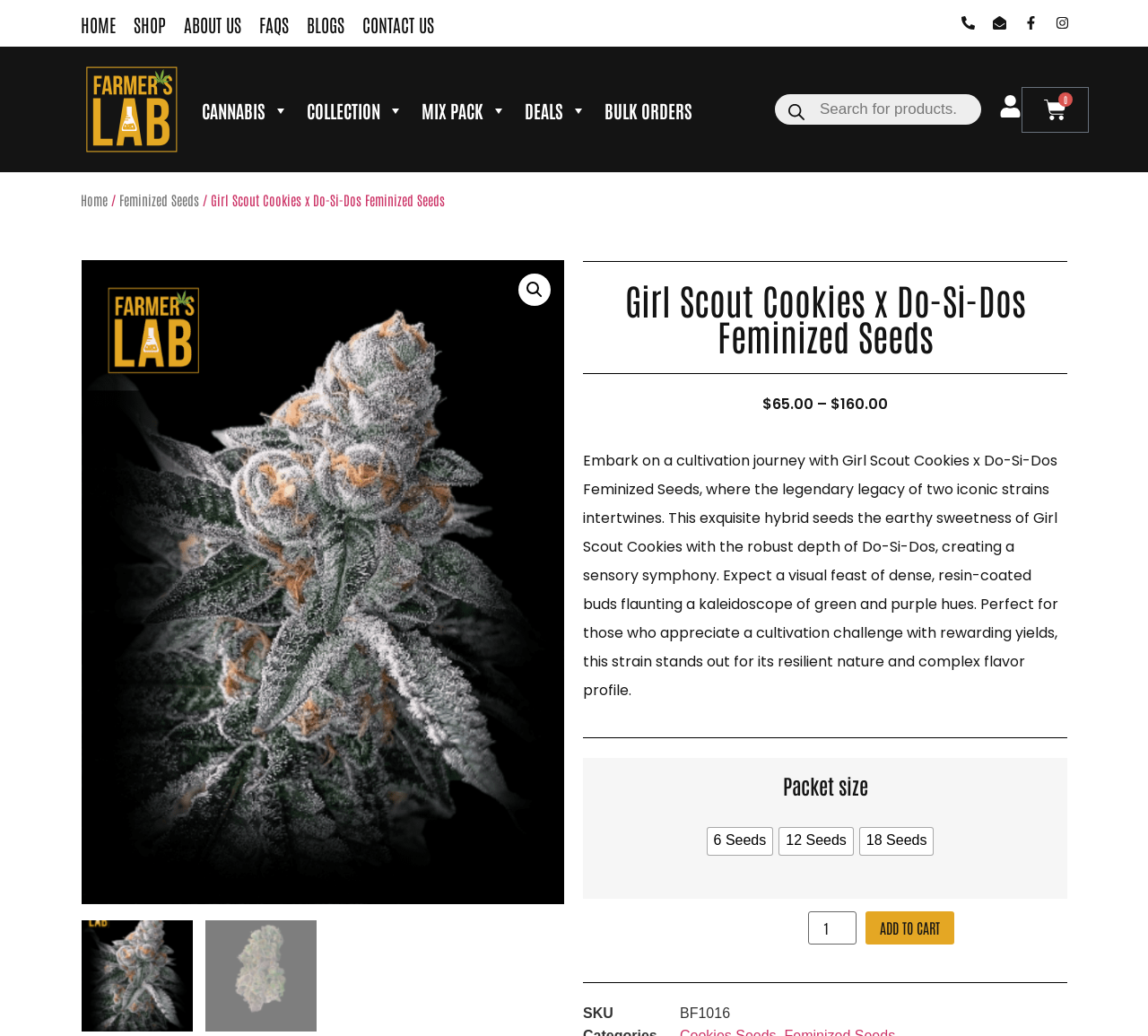Find and provide the bounding box coordinates for the UI element described here: "Phone-alt". The coordinates should be given as four float numbers between 0 and 1: [left, top, right, bottom].

[0.832, 0.009, 0.855, 0.035]